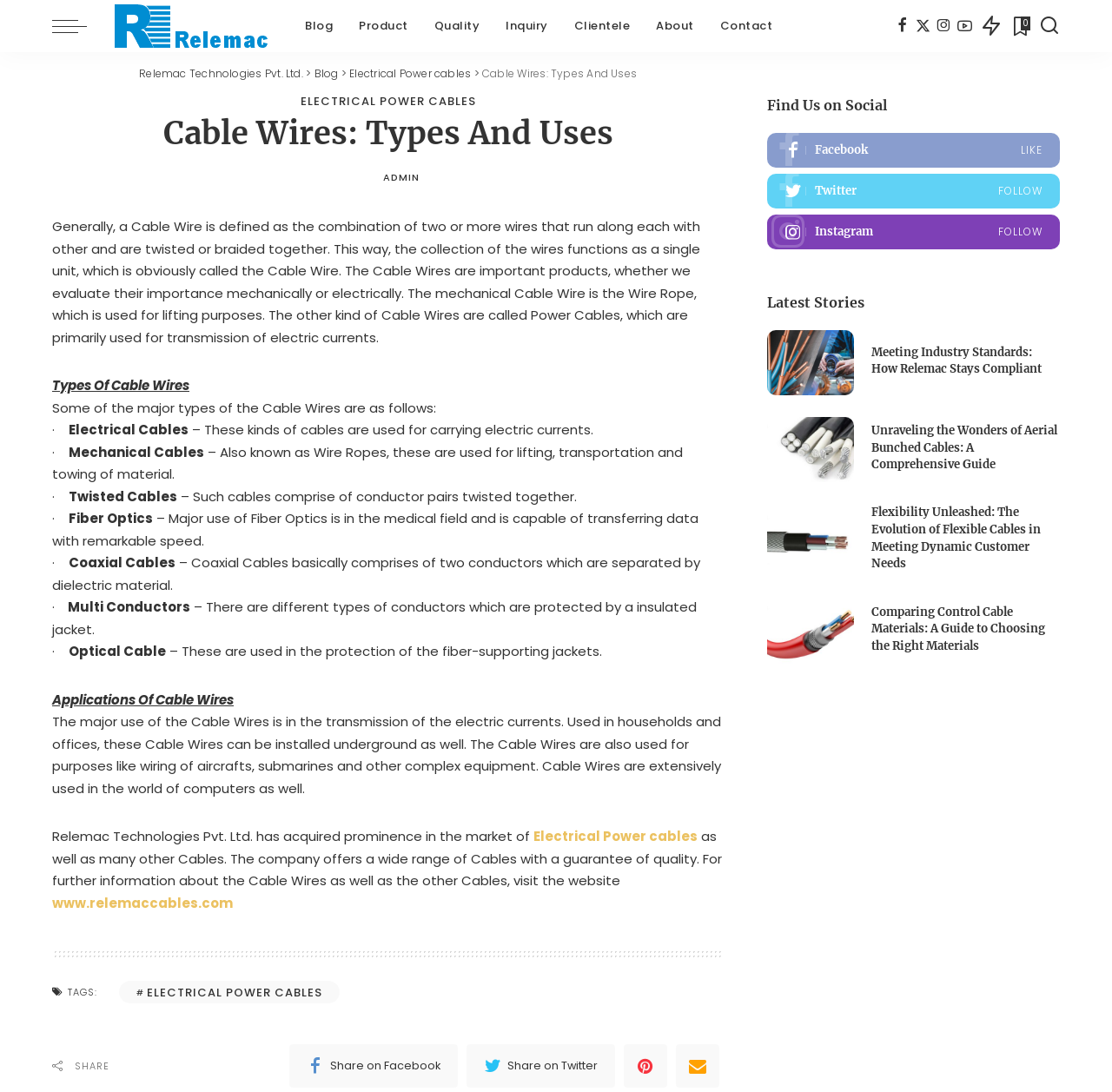What are the social media platforms mentioned in the webpage?
Based on the screenshot, respond with a single word or phrase.

Facebook, Twitter, Instagram, Pinterest